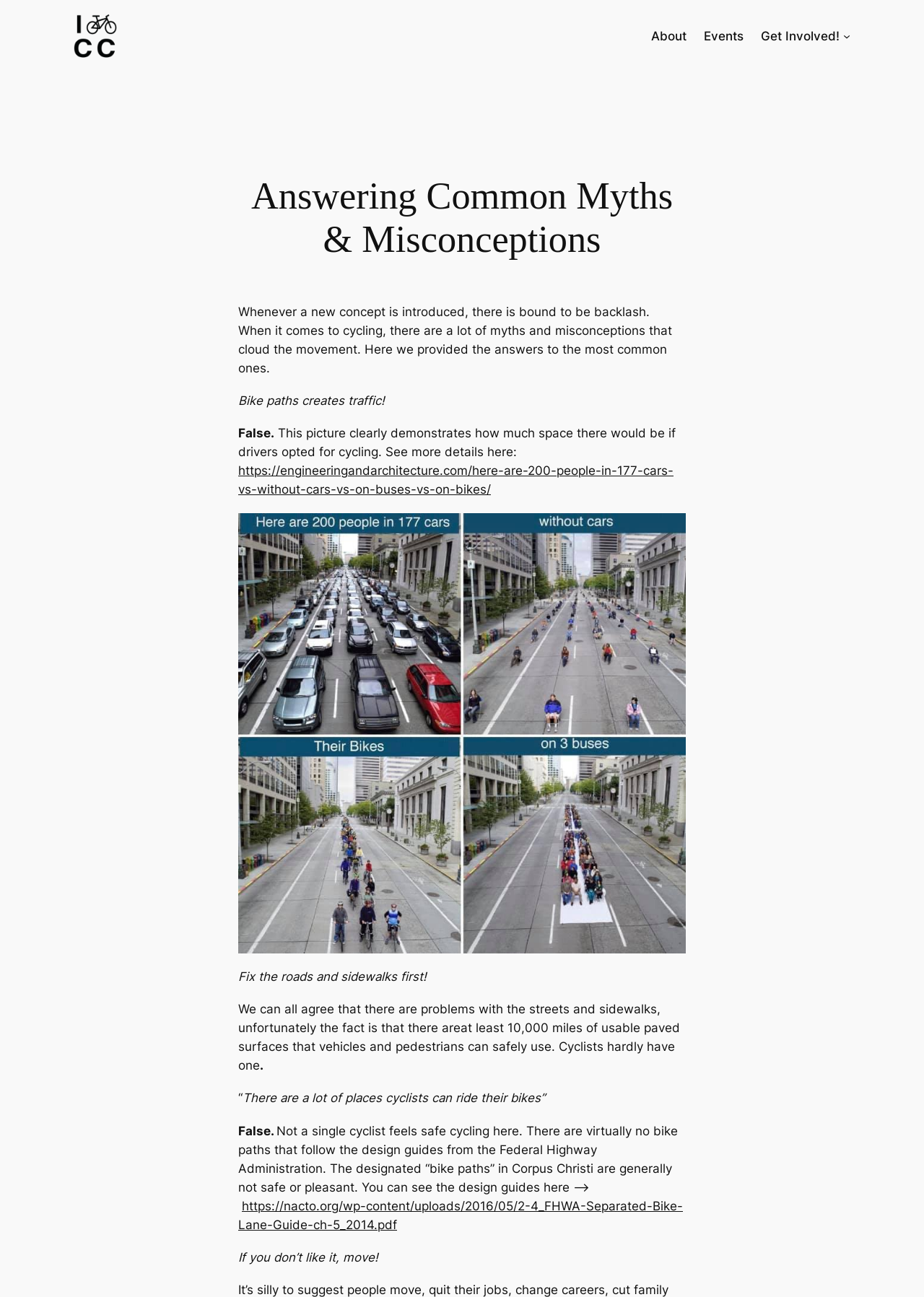Please determine and provide the text content of the webpage's heading.

Answering Common Myths & Misconceptions